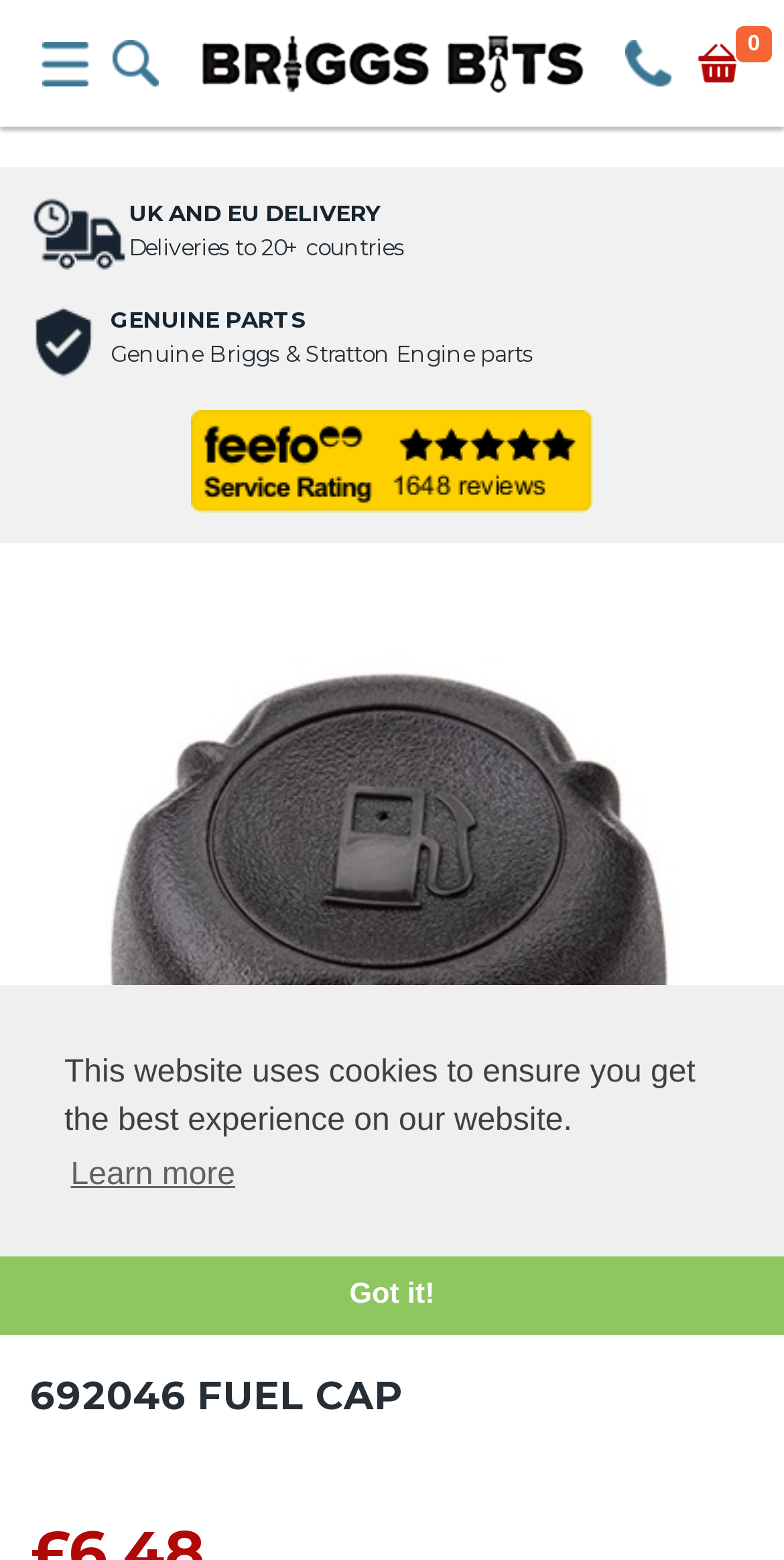What is the brand of the engine parts sold on this website?
Could you please answer the question thoroughly and with as much detail as possible?

The image with coordinates [0.255, 0.019, 0.745, 0.061] and the StaticText 'GENUINE PARTS' with coordinates [0.141, 0.196, 0.392, 0.214] suggest that the brand of the engine parts sold on this website is Briggs & Stratton.